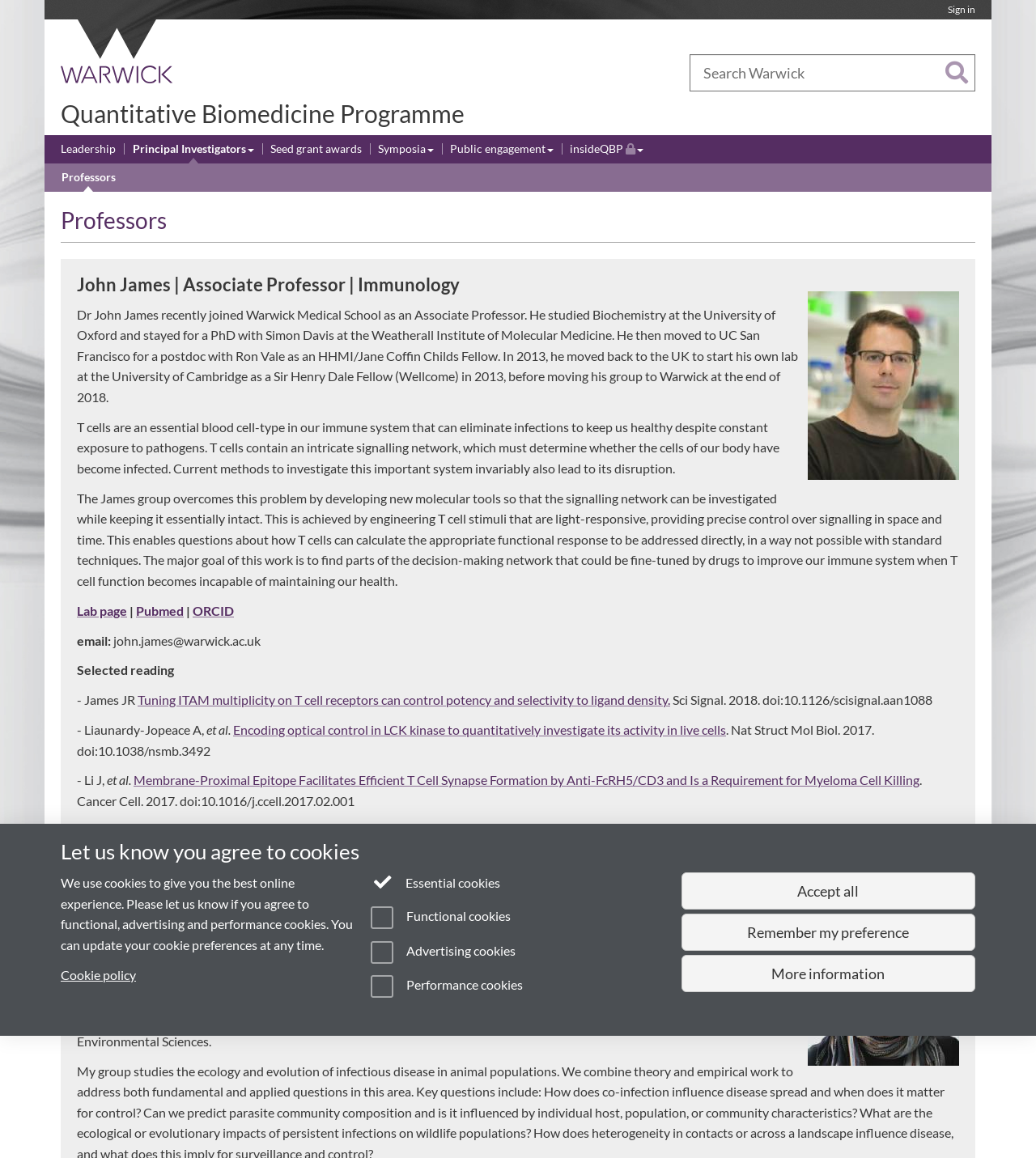Please determine the bounding box coordinates for the element with the description: "title="University of Warwick homepage"".

[0.051, 0.017, 0.176, 0.073]